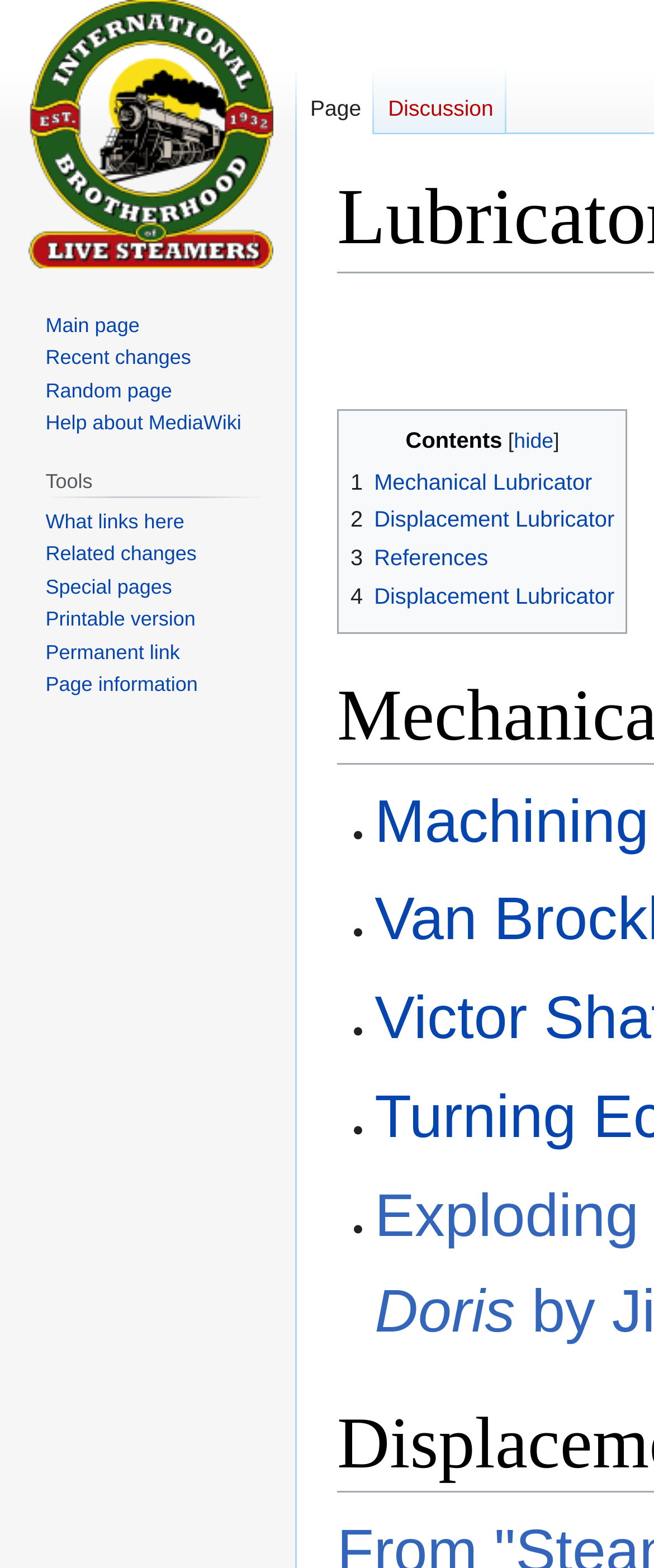Pinpoint the bounding box coordinates of the element you need to click to execute the following instruction: "Get help about MediaWiki". The bounding box should be represented by four float numbers between 0 and 1, in the format [left, top, right, bottom].

[0.07, 0.262, 0.369, 0.277]